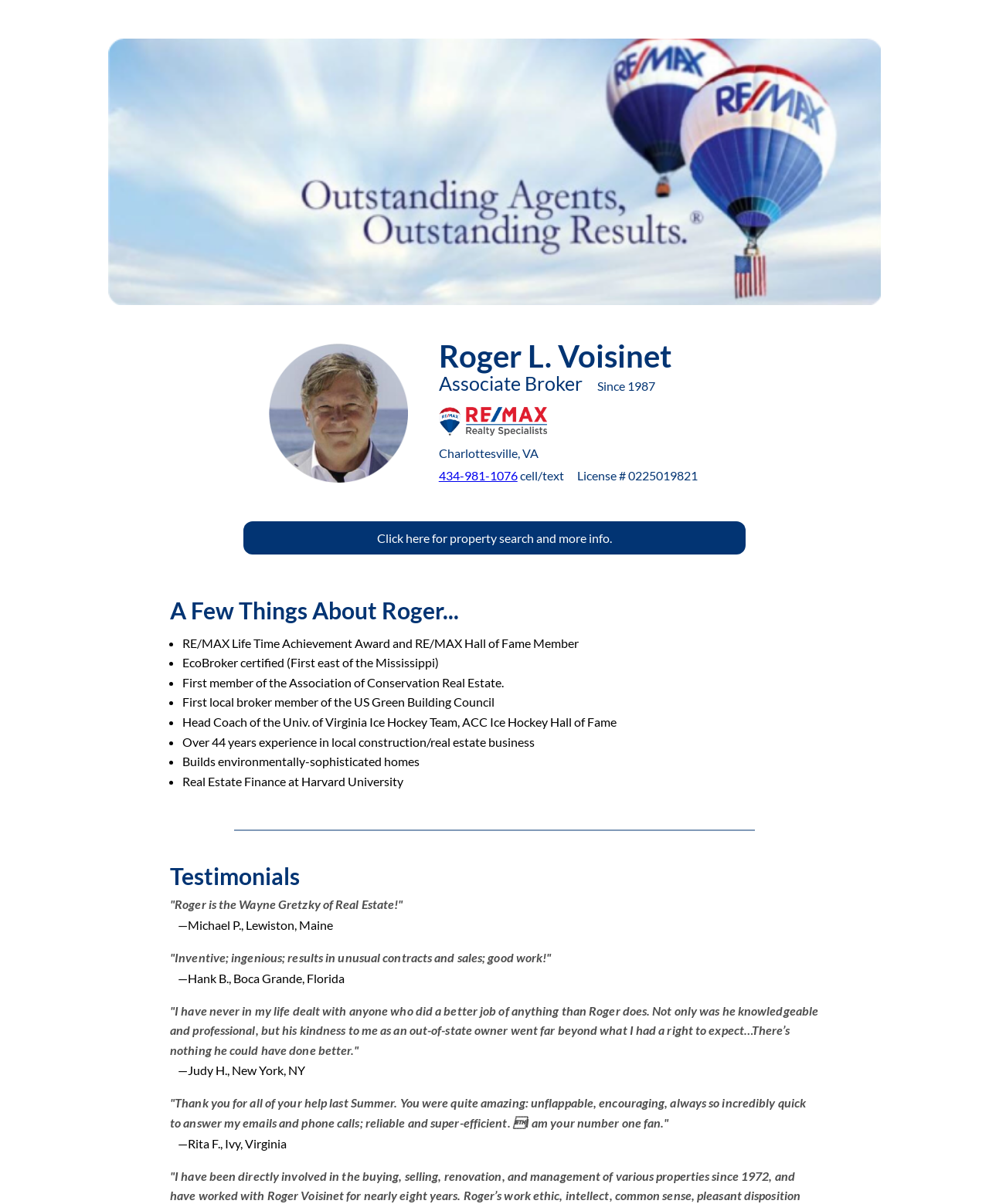Carefully observe the image and respond to the question with a detailed answer:
What is the name of the realtor?

The name of the realtor can be found in the heading element with the text 'Roger L. Voisinet' which is located at the top of the webpage, below the REMAX banner image.